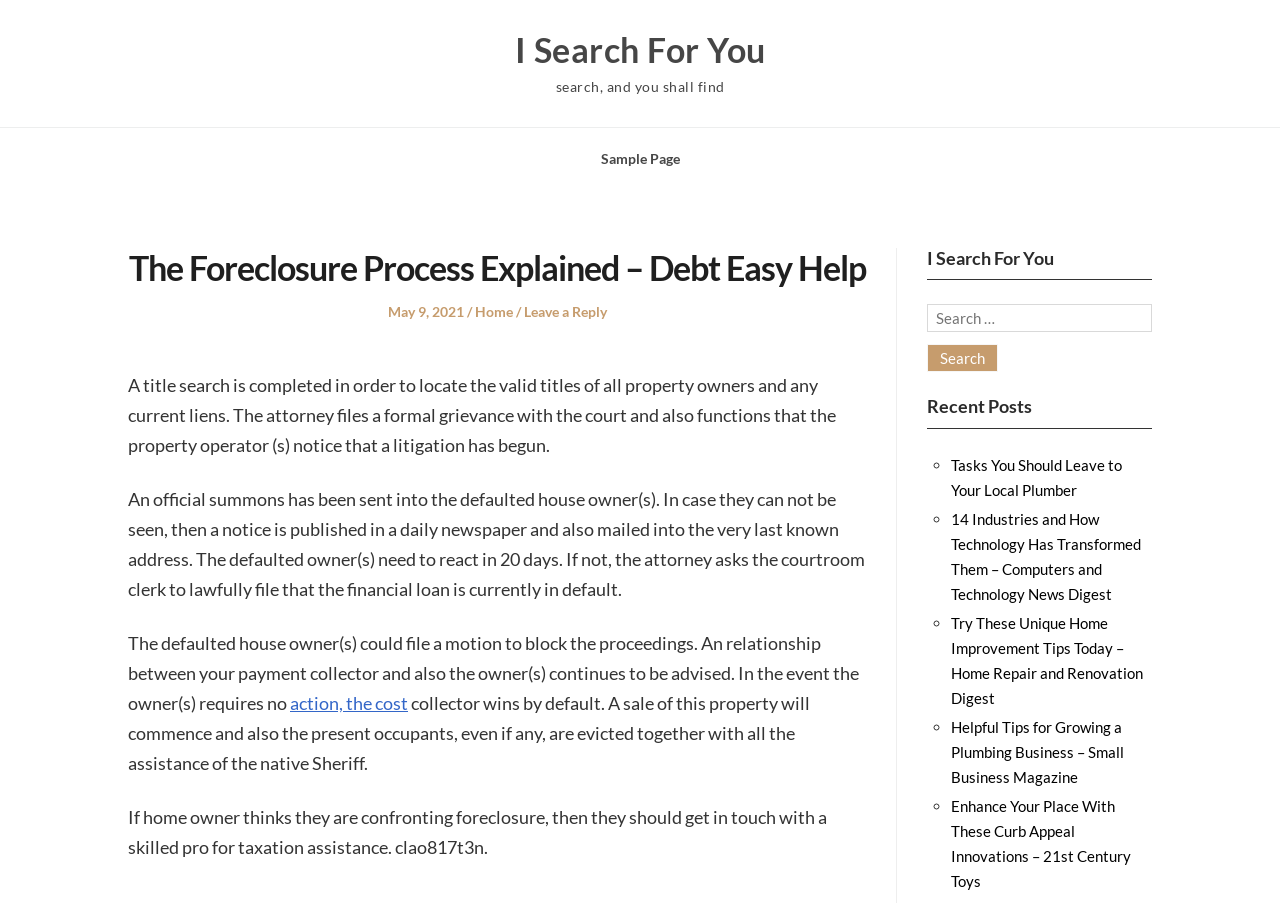Pinpoint the bounding box coordinates of the area that must be clicked to complete this instruction: "Click on 'Sample Page'".

[0.469, 0.166, 0.531, 0.185]